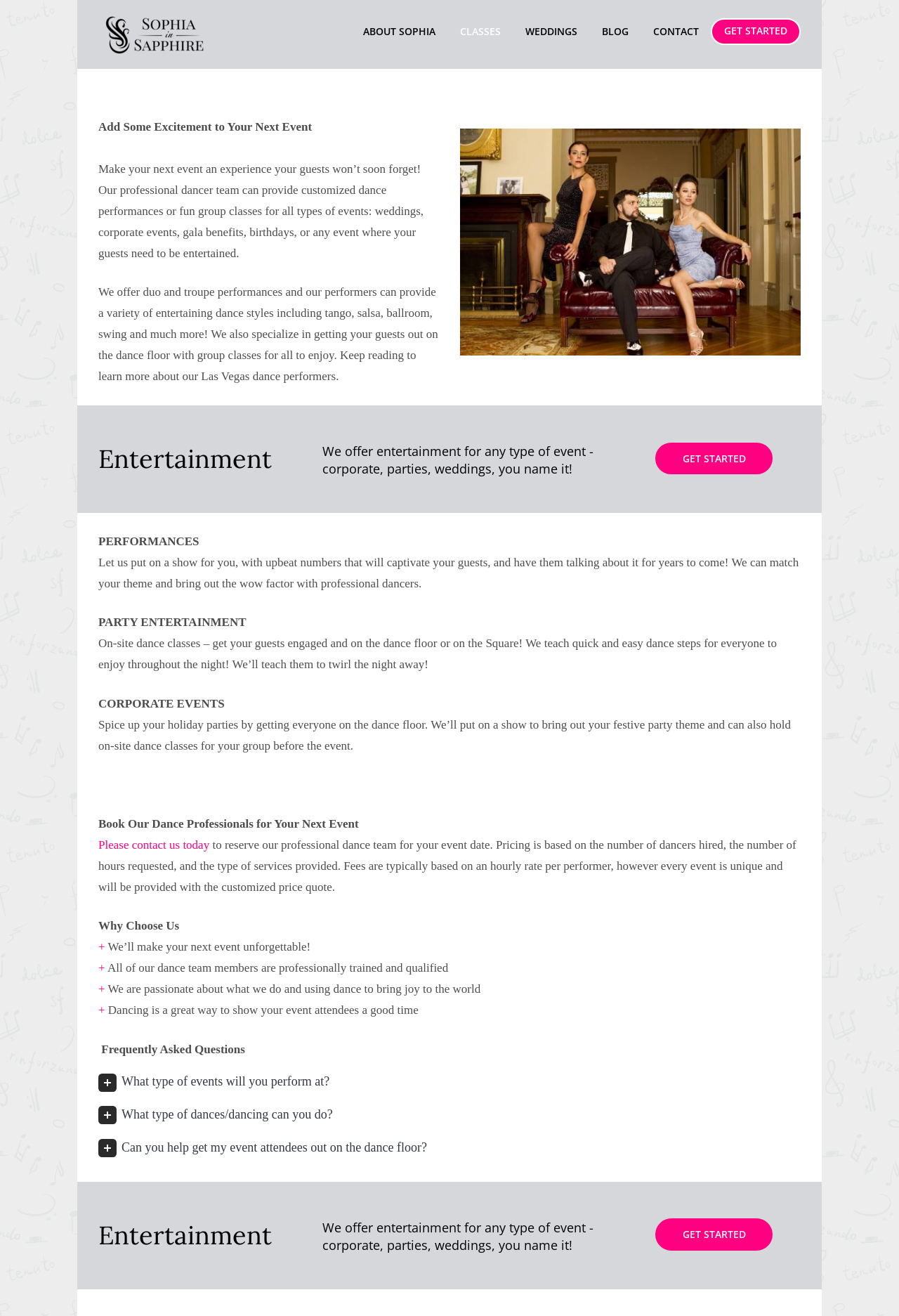What is the benefit of hiring the dance team for an event?
Answer with a single word or phrase by referring to the visual content.

To make the event unforgettable